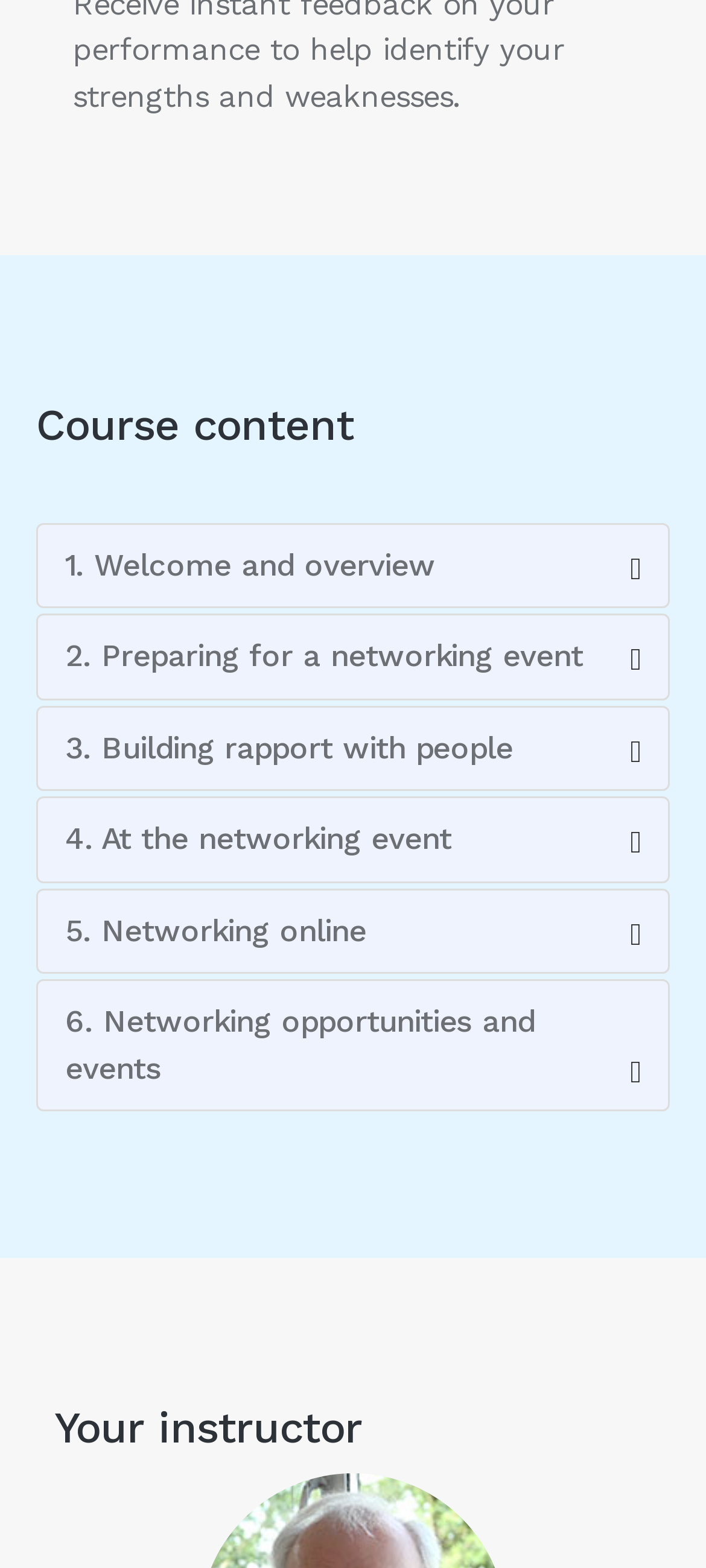What is the title of the second course module?
Please provide a single word or phrase as your answer based on the image.

Preparing for a networking event